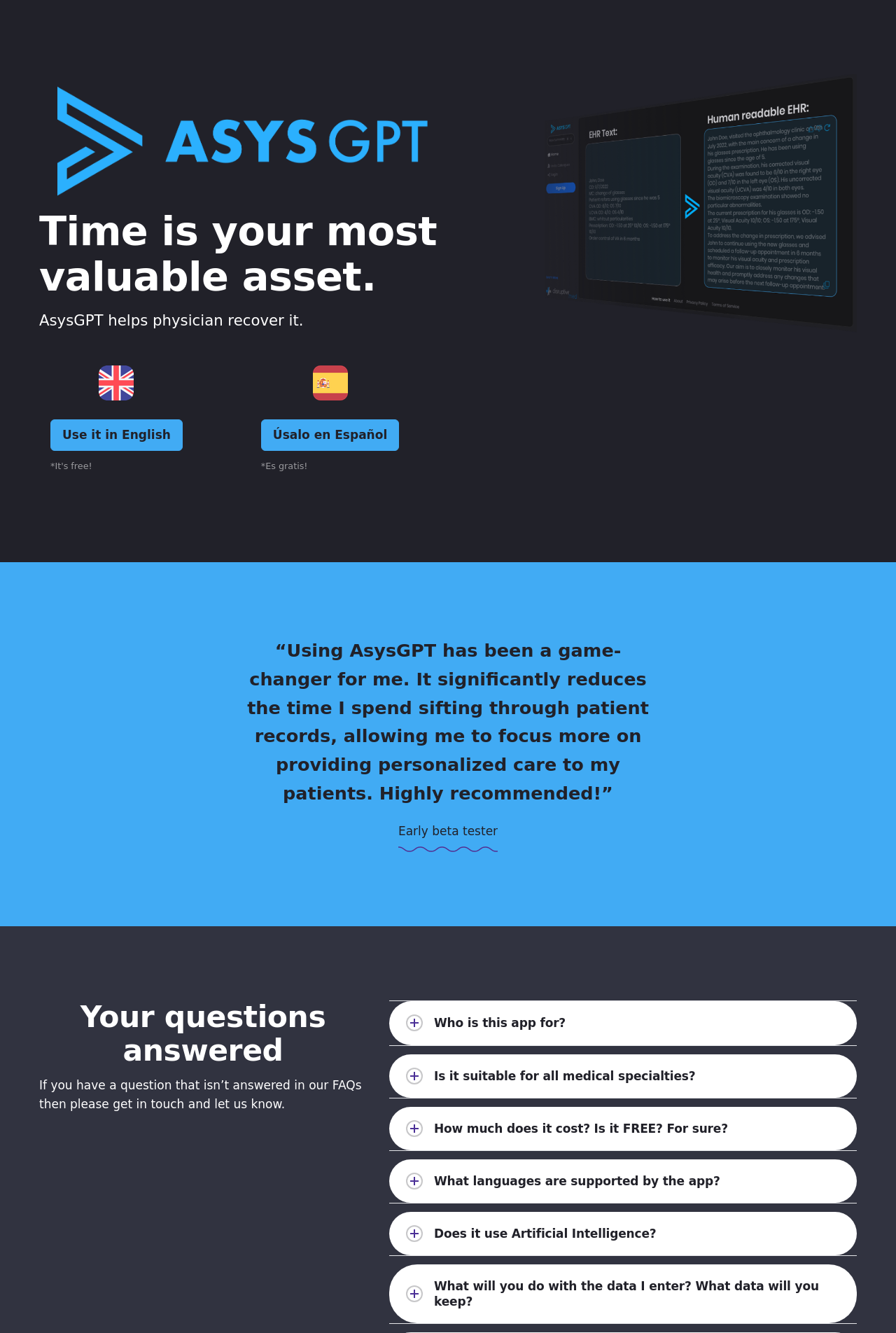What is the title or heading displayed on the webpage?

Time is your most valuable asset.